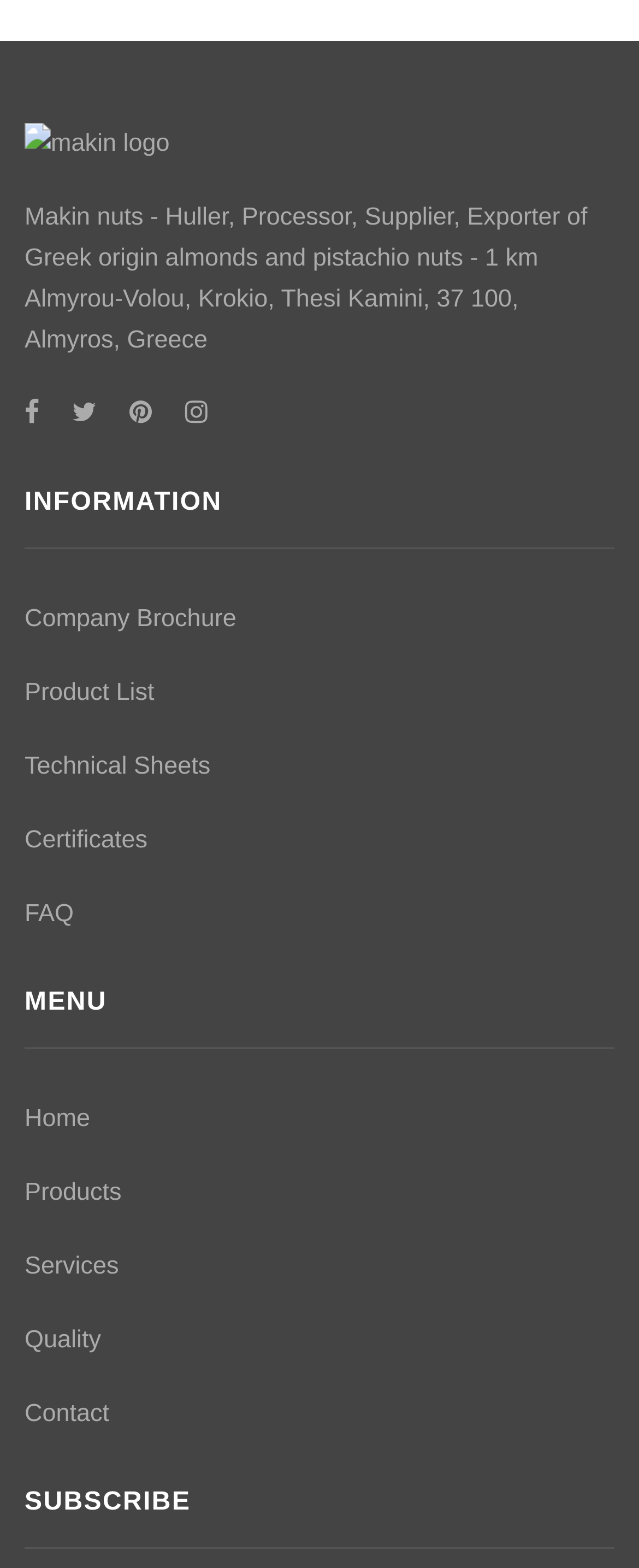How many sections are present on the webpage?
Using the image provided, answer with just one word or phrase.

3